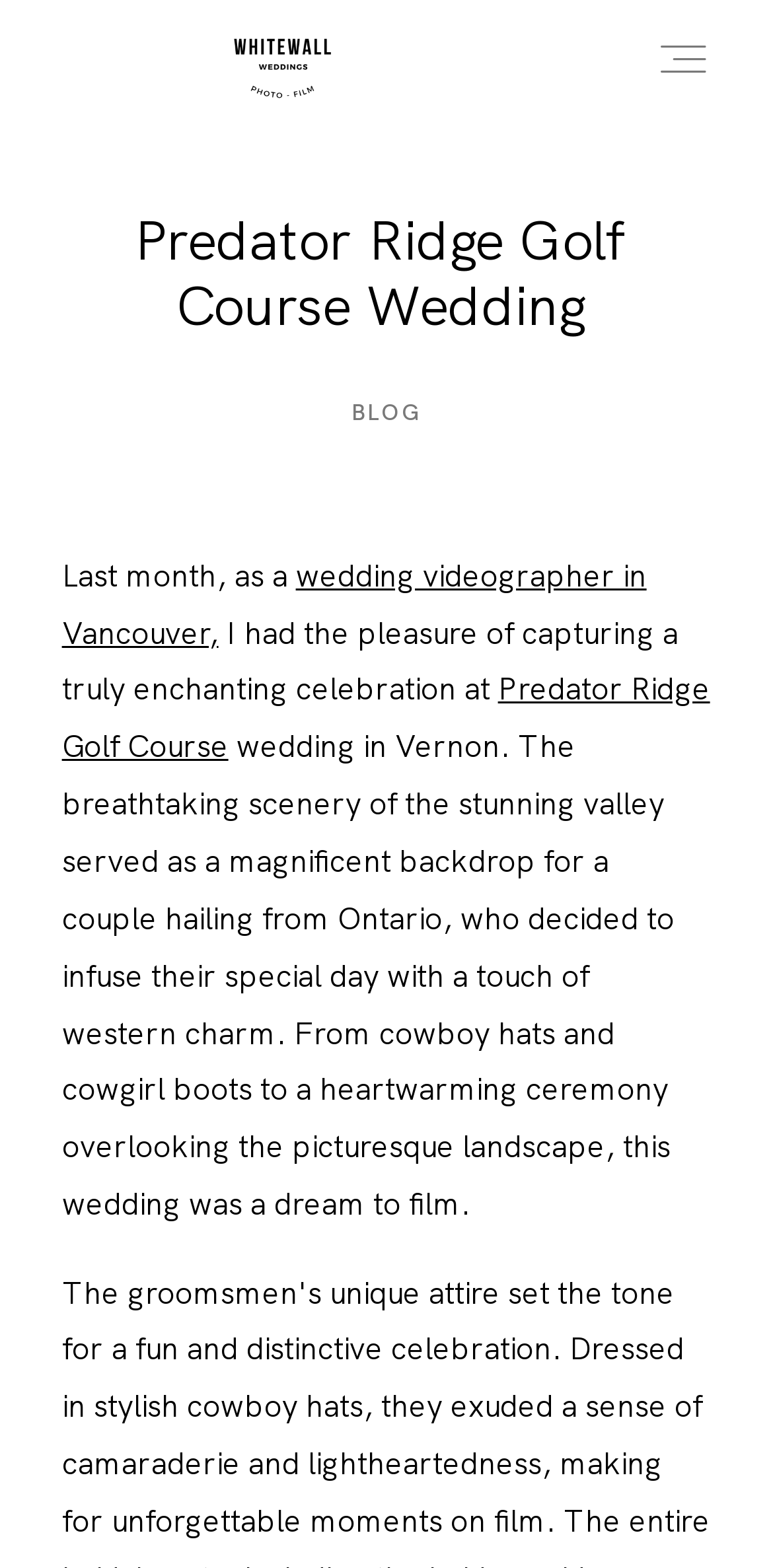Locate the bounding box of the UI element with the following description: "Predator Ridge Golf Course".

[0.08, 0.426, 0.918, 0.489]